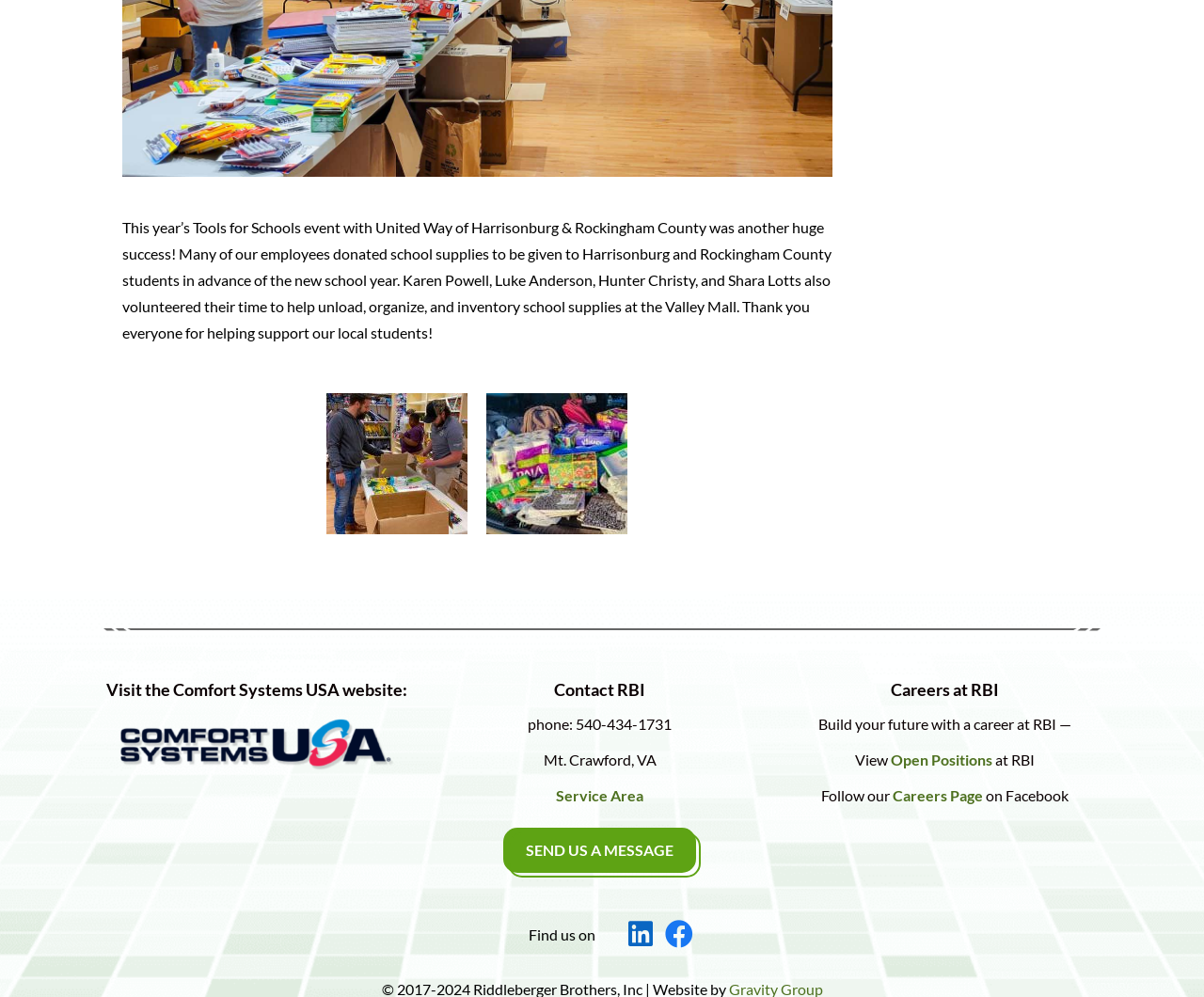Determine the bounding box coordinates (top-left x, top-left y, bottom-right x, bottom-right y) of the UI element described in the following text: Bamstaff

None